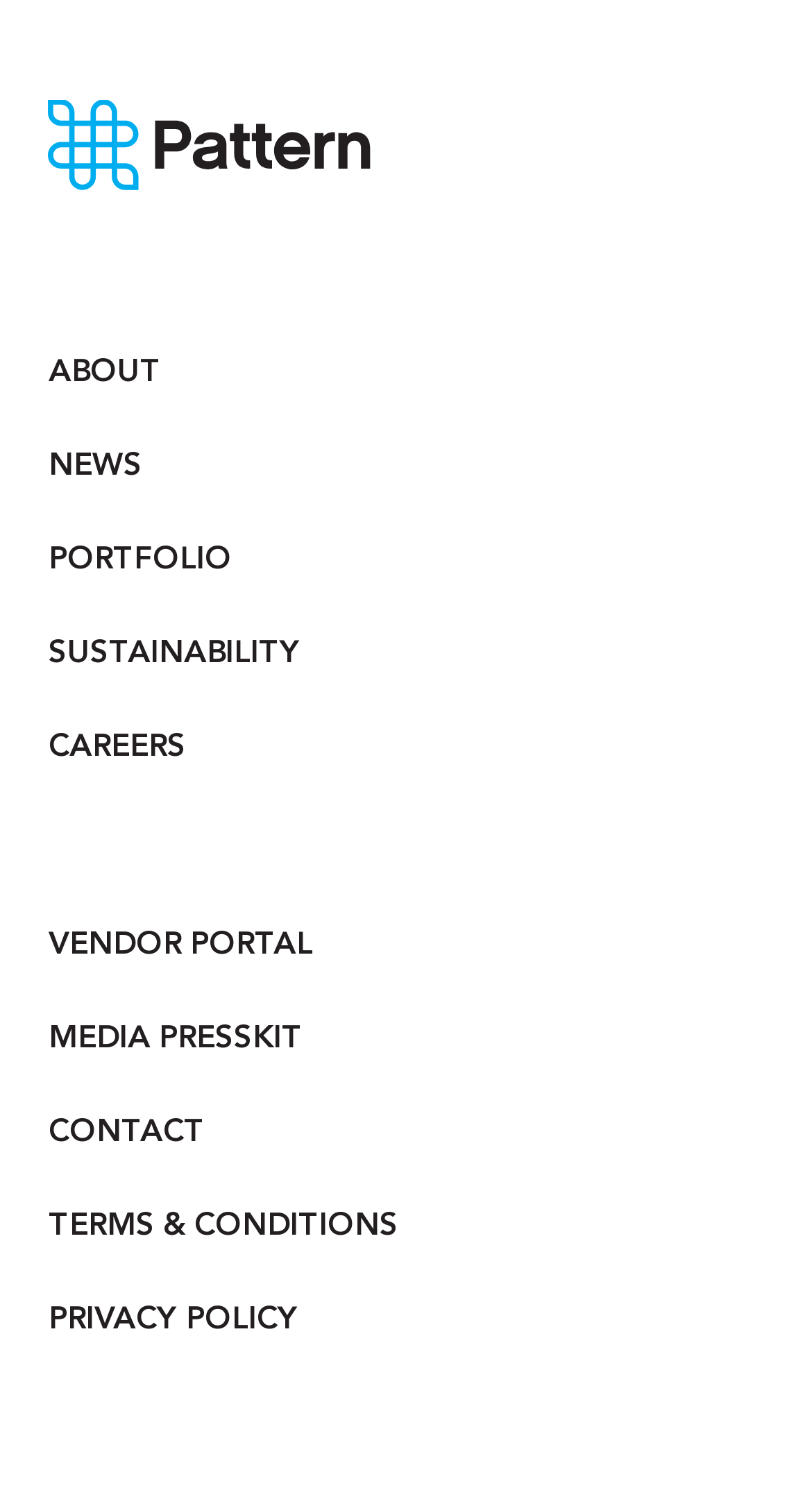Respond with a single word or phrase for the following question: 
What is the purpose of the 'VENDOR PORTAL' link?

For vendors